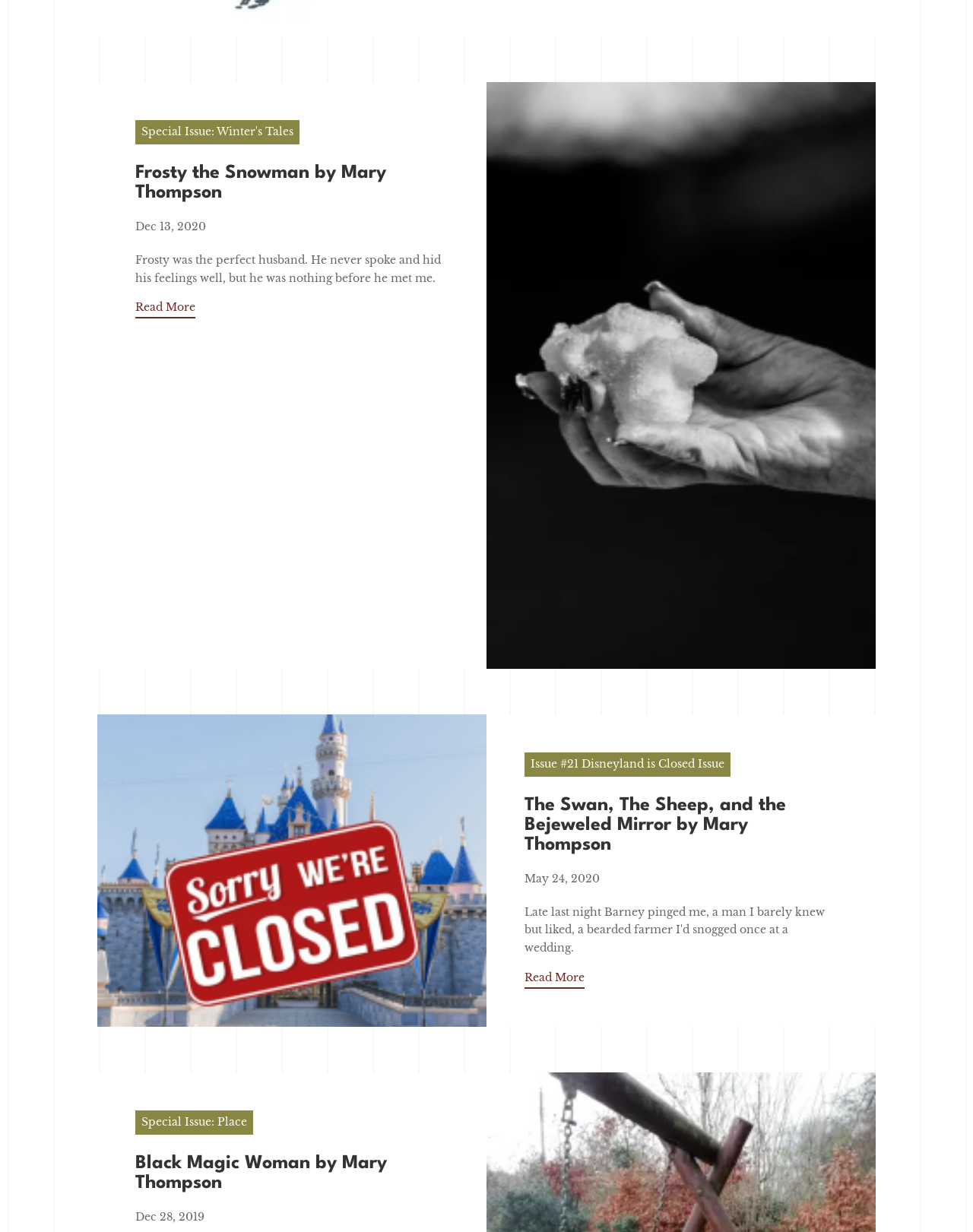What is the title of the first article?
Please give a detailed and elaborate explanation in response to the question.

The first article has a heading element with the text 'Frosty the Snowman by Mary Thompson', so the title of the first article is 'Frosty the Snowman'.